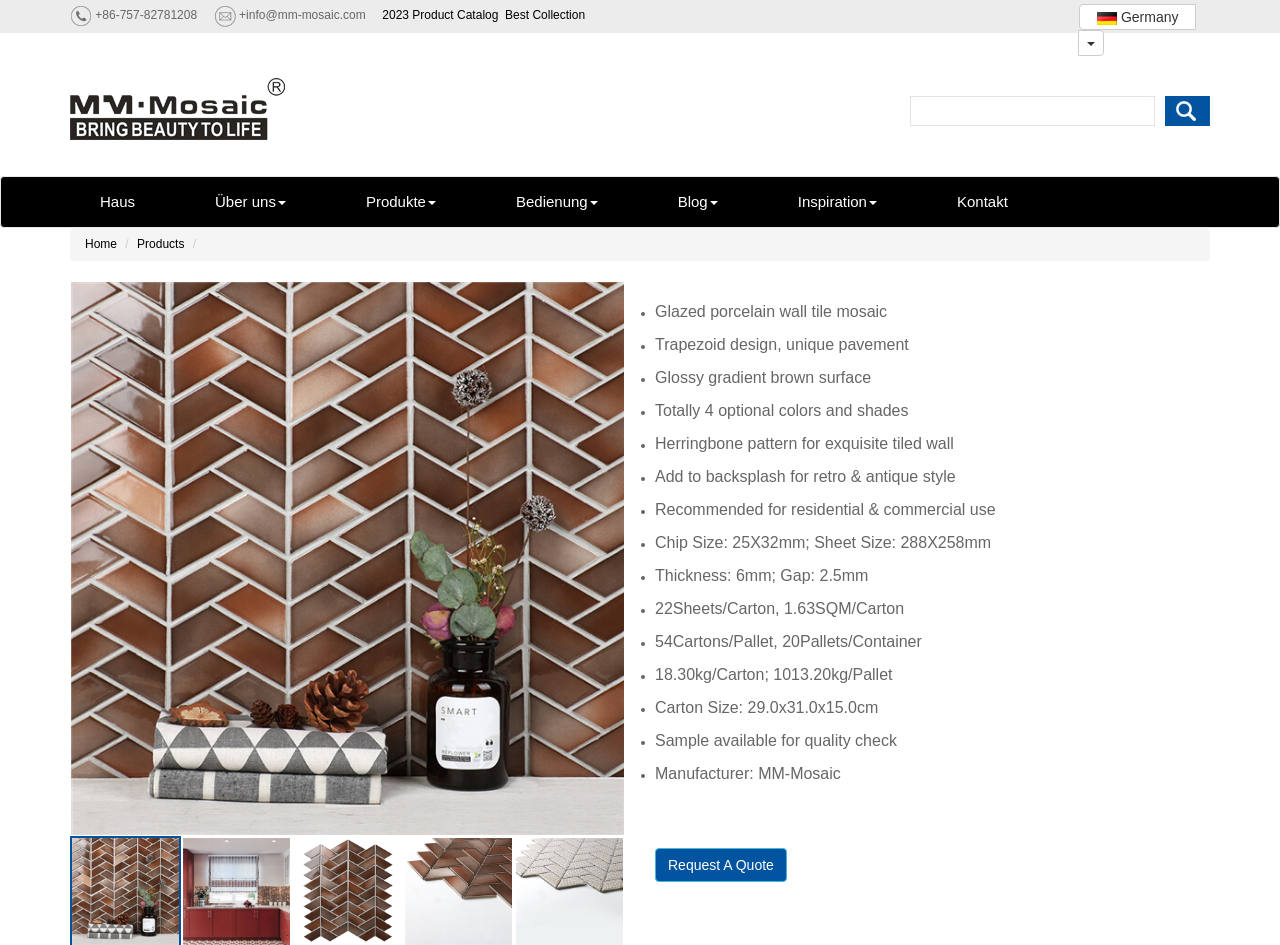Find the bounding box coordinates of the element I should click to carry out the following instruction: "Click the '2023 Product Catalog' link".

[0.299, 0.009, 0.389, 0.023]